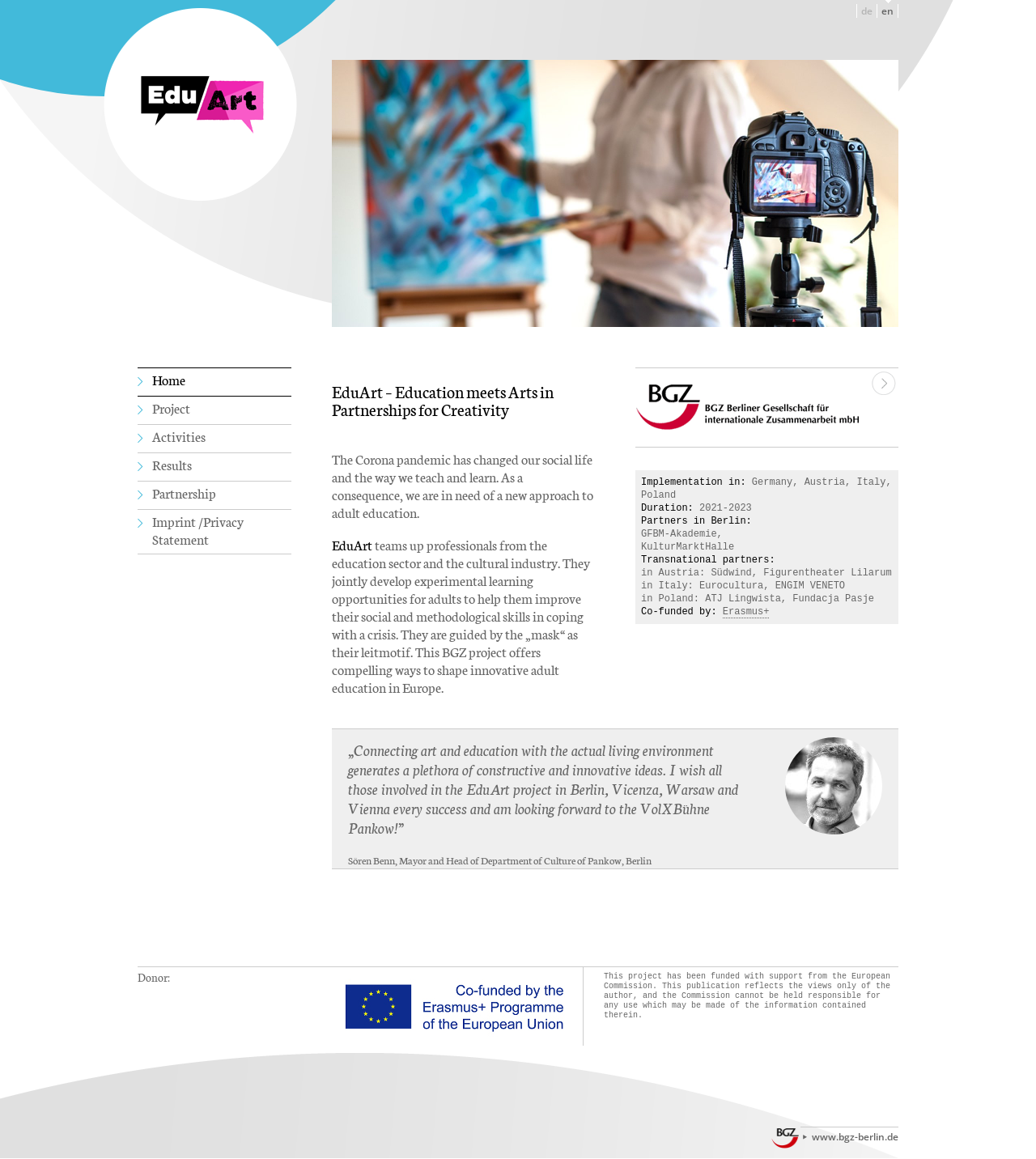Provide a brief response using a word or short phrase to this question:
What is the name of the project?

EduArt